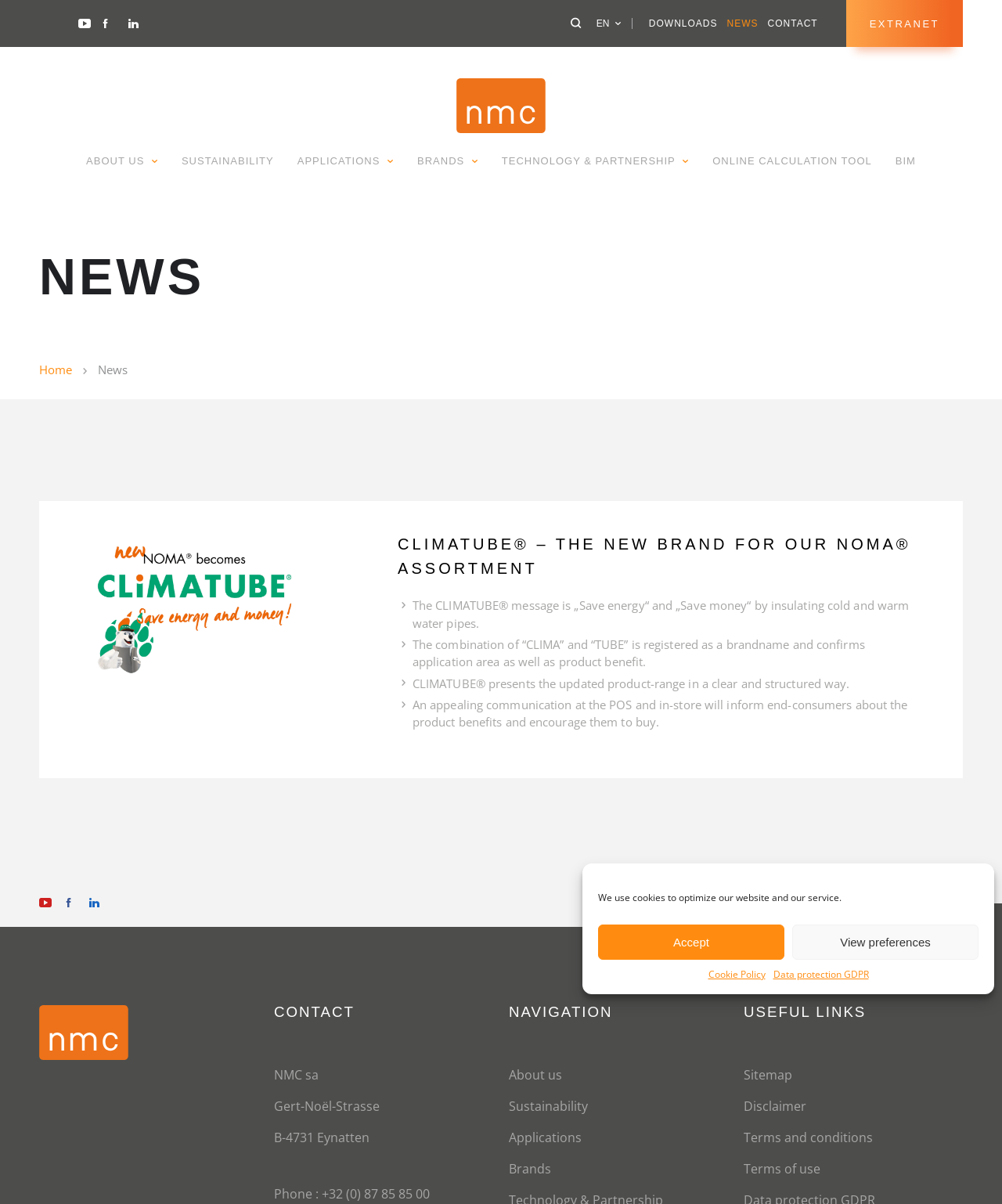Pinpoint the bounding box coordinates of the clickable area needed to execute the instruction: "Contact the company". The coordinates should be specified as four float numbers between 0 and 1, i.e., [left, top, right, bottom].

[0.829, 0.731, 0.961, 0.77]